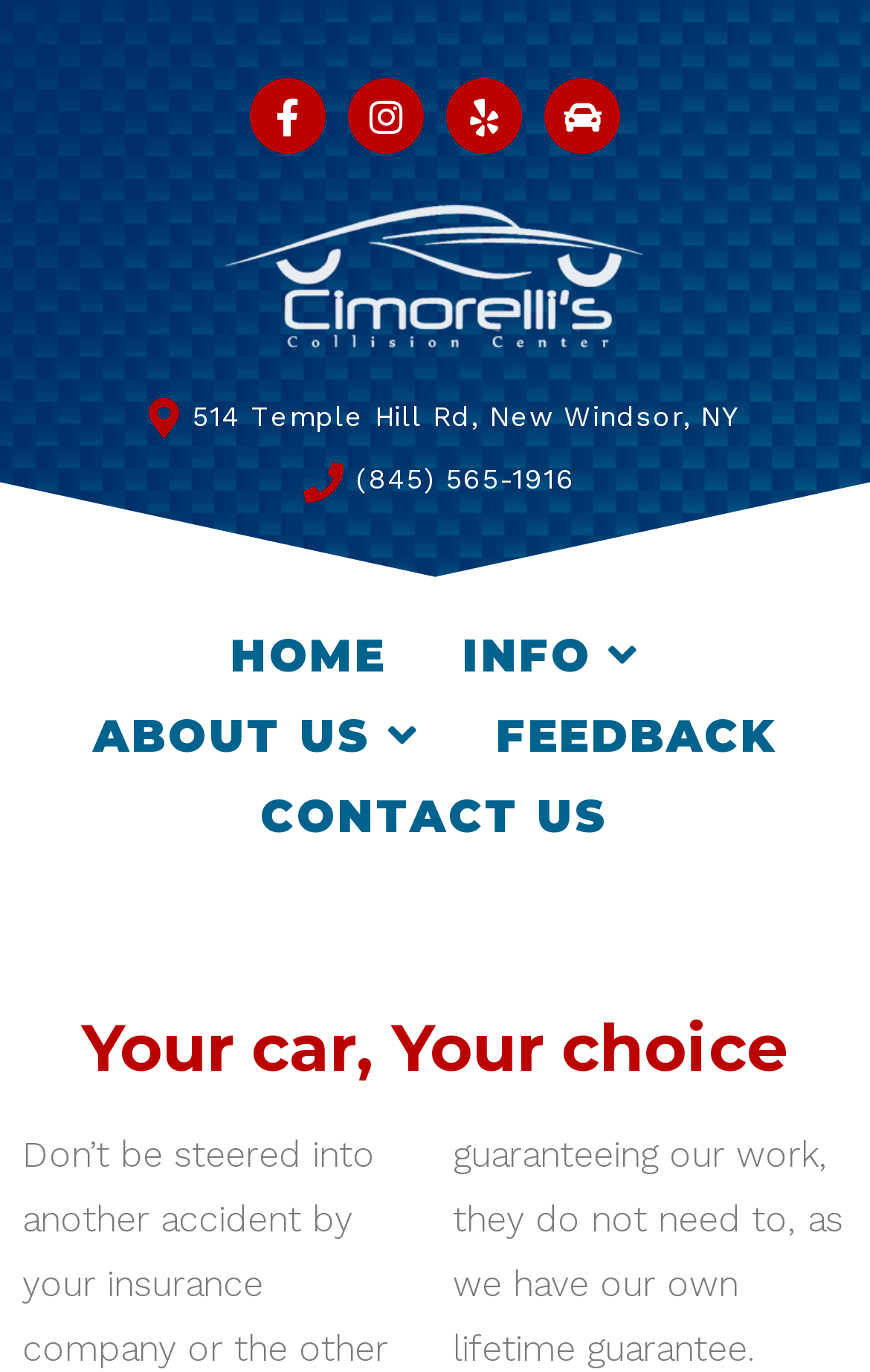How many navigation links are there?
Refer to the image and respond with a one-word or short-phrase answer.

5